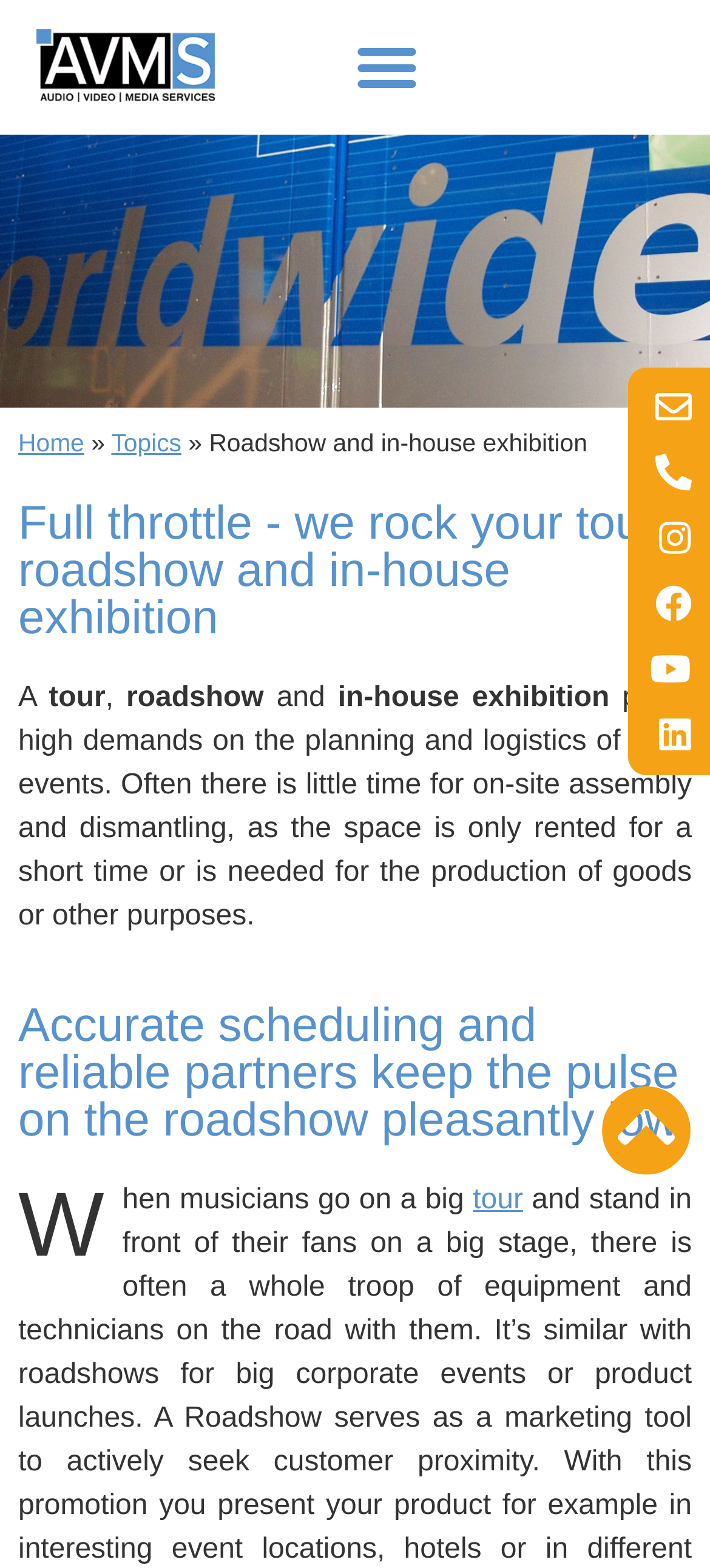What is the tone of the webpage?
Answer with a single word or short phrase according to what you see in the image.

Professional